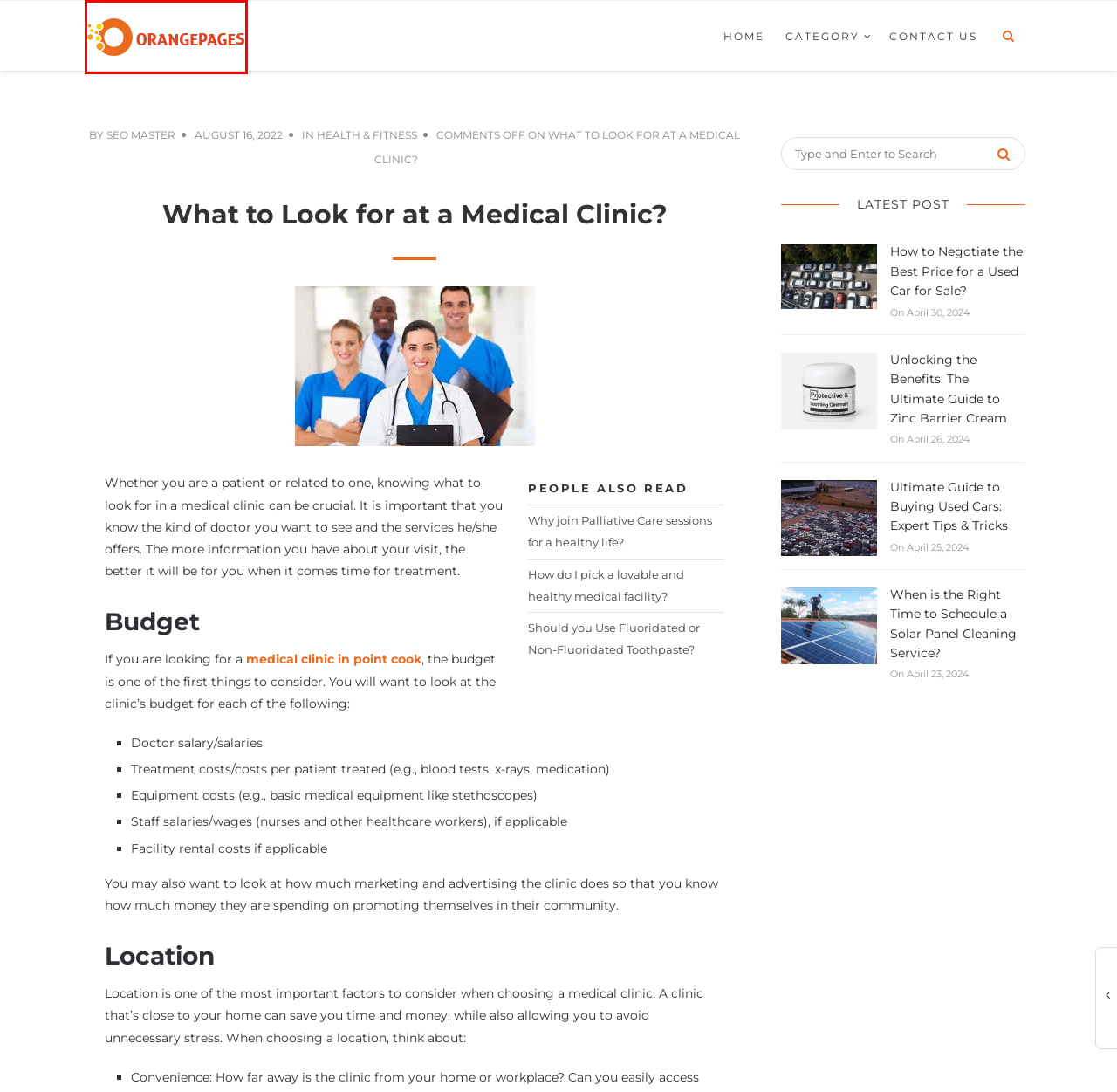Analyze the screenshot of a webpage featuring a red rectangle around an element. Pick the description that best fits the new webpage after interacting with the element inside the red bounding box. Here are the candidates:
A. Ultimate Guide to Buying Used Cars: Expert Tips & Tricks - Orange Pages
B. Why join Palliative Care sessions for a healthy life? - Orange Pages
C. Health & Fitness Archives - Orange Pages
D. Orange Pages - An Australian Blog with Daily Tips and Trending Information
E. Should you Use Fluoridated or Non-Fluoridated Toothpaste? - Orange Pages
F. Medical Centre Point Cook | GP Doctors Point Cook | Guardian Medical
G. How do I pick a lovable and healthy medical facility? - Orange Pages
H. Contact Us - Orange Pages

D